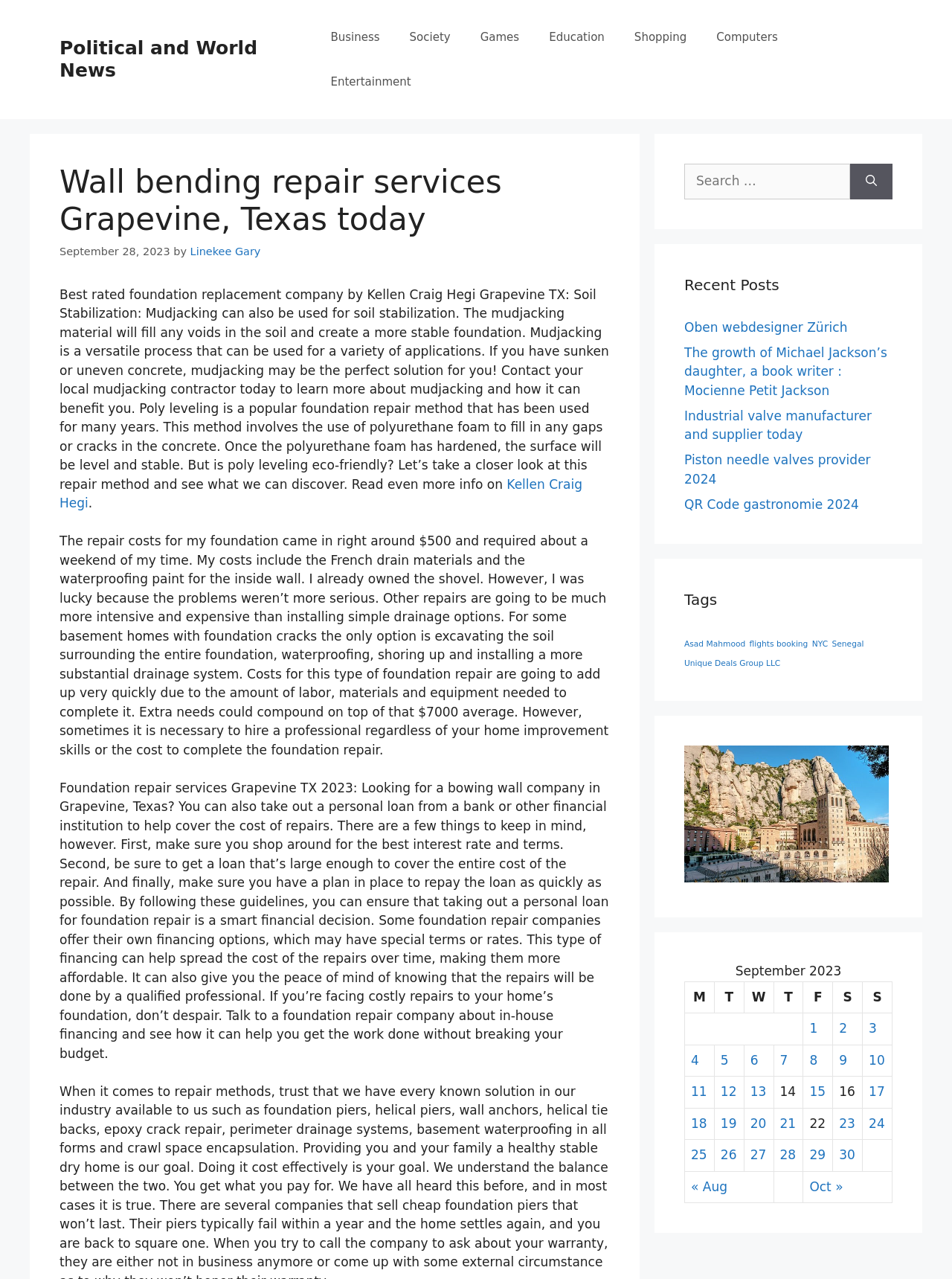Locate the UI element that matches the description Unique Deals Group LLC in the webpage screenshot. Return the bounding box coordinates in the format (top-left x, top-left y, bottom-right x, bottom-right y), with values ranging from 0 to 1.

[0.719, 0.515, 0.82, 0.522]